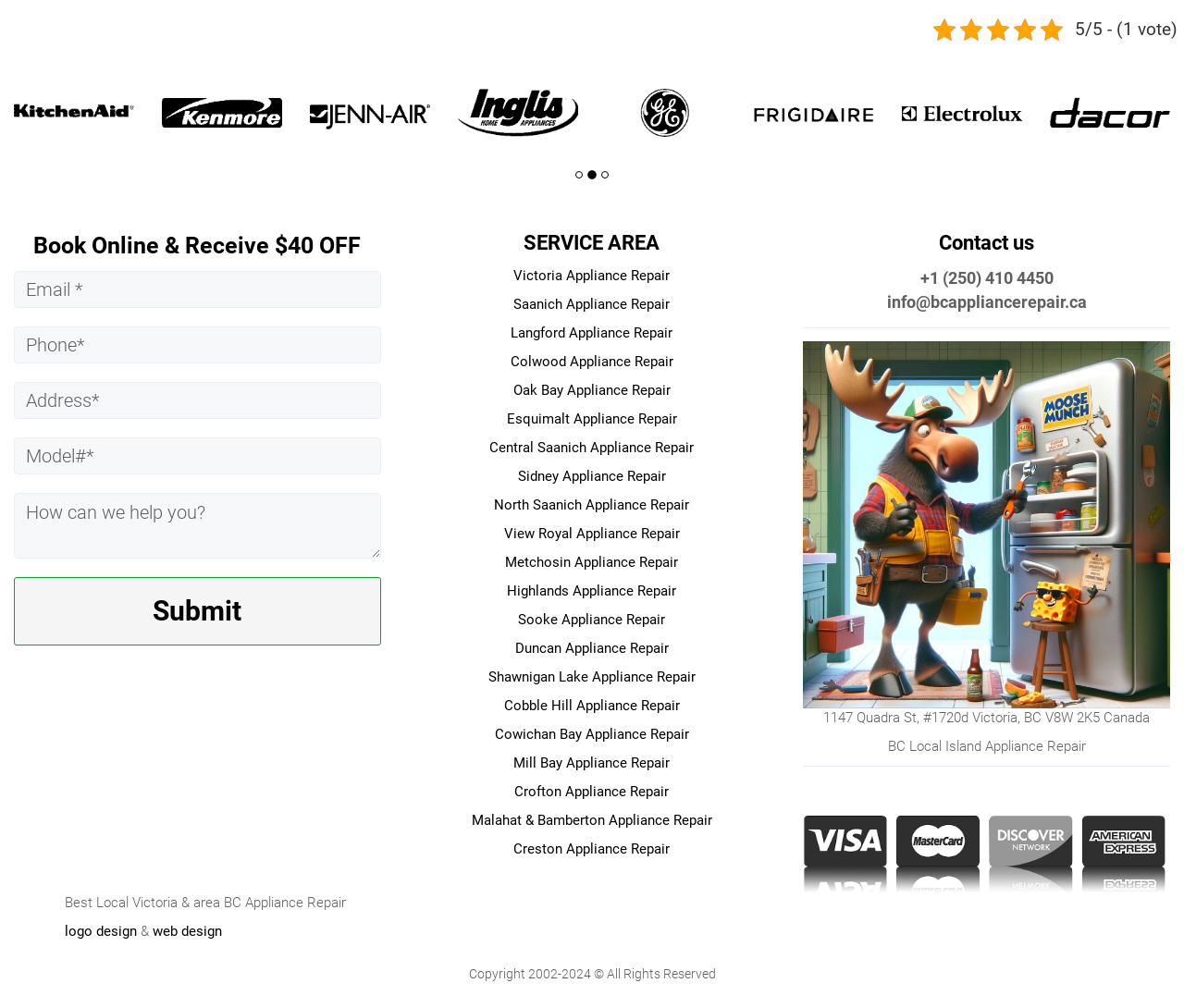Predict the bounding box coordinates of the area that should be clicked to accomplish the following instruction: "Click on Submit". The bounding box coordinates should consist of four float numbers between 0 and 1, i.e., [left, top, right, bottom].

[0.129, 0.59, 0.204, 0.622]